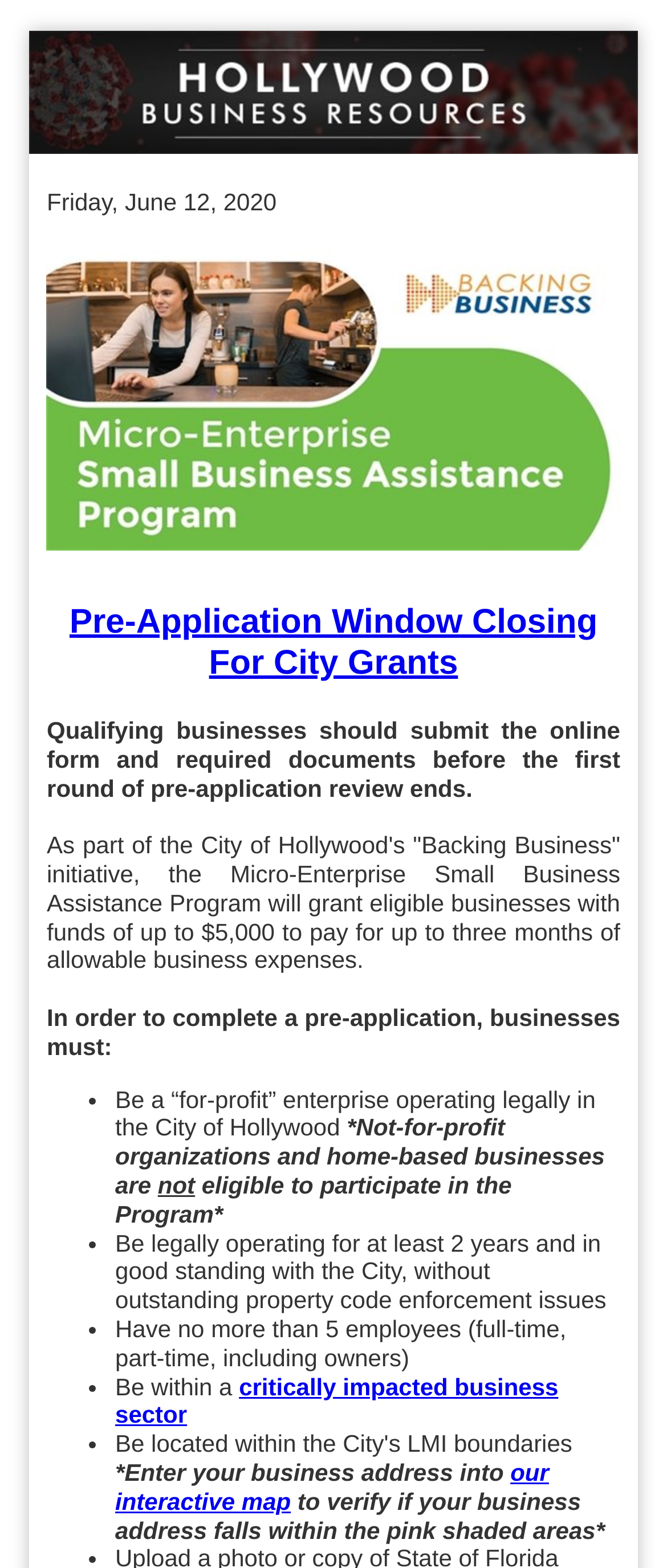Summarize the webpage with intricate details.

The webpage is about the City of Hollywood's business resources, specifically focusing on the Micro-Enterprise Small Business Assistance Program. At the top of the page, there is a large image with the title "Hollywood Business Resources" and a date "Friday, June 12, 2020" written below it. 

Below the image, there is a prominent link announcing the upcoming Micro-Enterprise Small Business Assistance Program, accompanied by a smaller image with the same title. 

Further down, there is a heading "Pre-Application Window Closing For City Grants" with a link to the same title. Below this heading, there is a paragraph explaining the importance of submitting the online form and required documents before the pre-application review ends. 

The webpage then provides detailed information about the program, including the eligibility criteria for businesses. There are four bullet points listing the requirements, which include being a for-profit enterprise operating legally in the City of Hollywood, being legally operating for at least 2 years, having no more than 5 employees, and being within a critically impacted business sector. Each bullet point is marked with a list marker. 

Additionally, there is a link to an interactive map that allows businesses to verify if their address falls within the eligible areas. The webpage provides a comprehensive overview of the program and its requirements, making it easy for businesses to understand and apply.